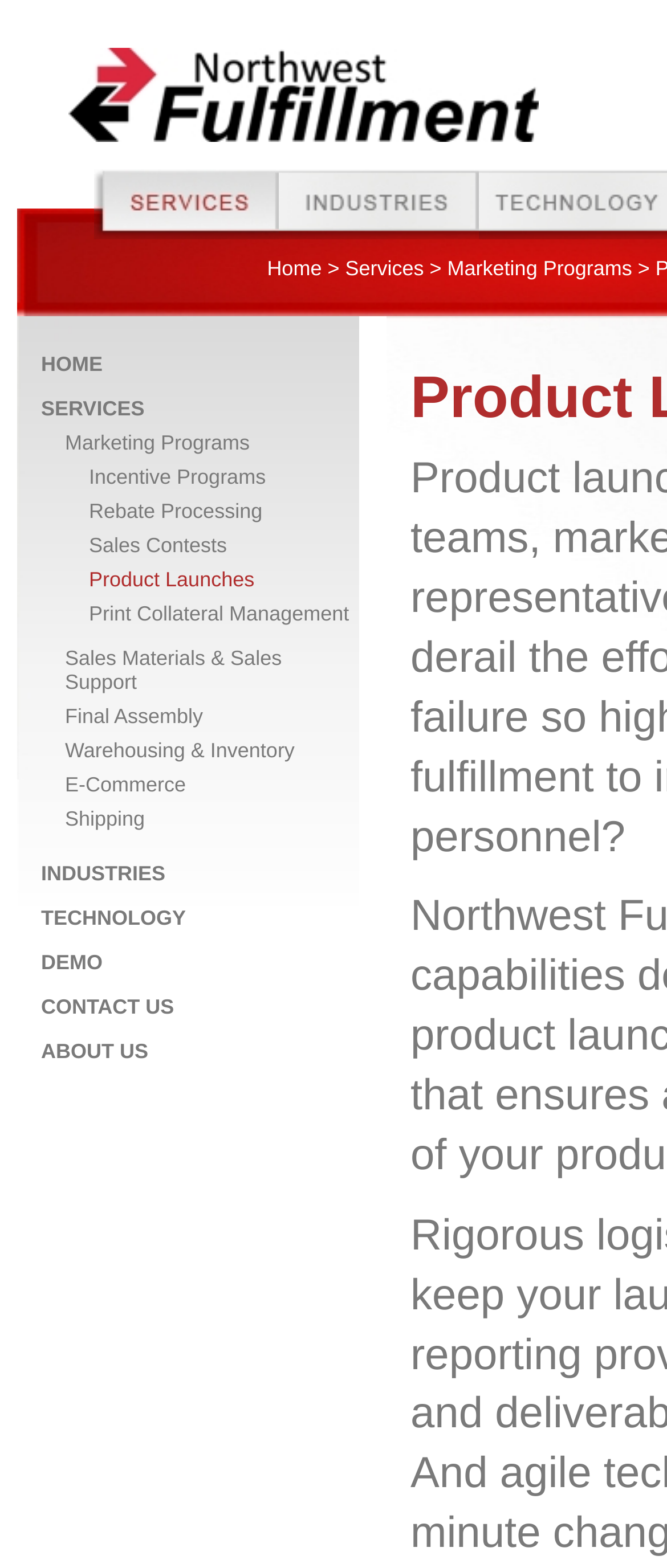What is the last service listed under 'SERVICES'?
Refer to the image and provide a detailed answer to the question.

The last service listed under 'SERVICES' is 'Shipping', which is a link element with a bounding box coordinate of [0.097, 0.515, 0.217, 0.53].